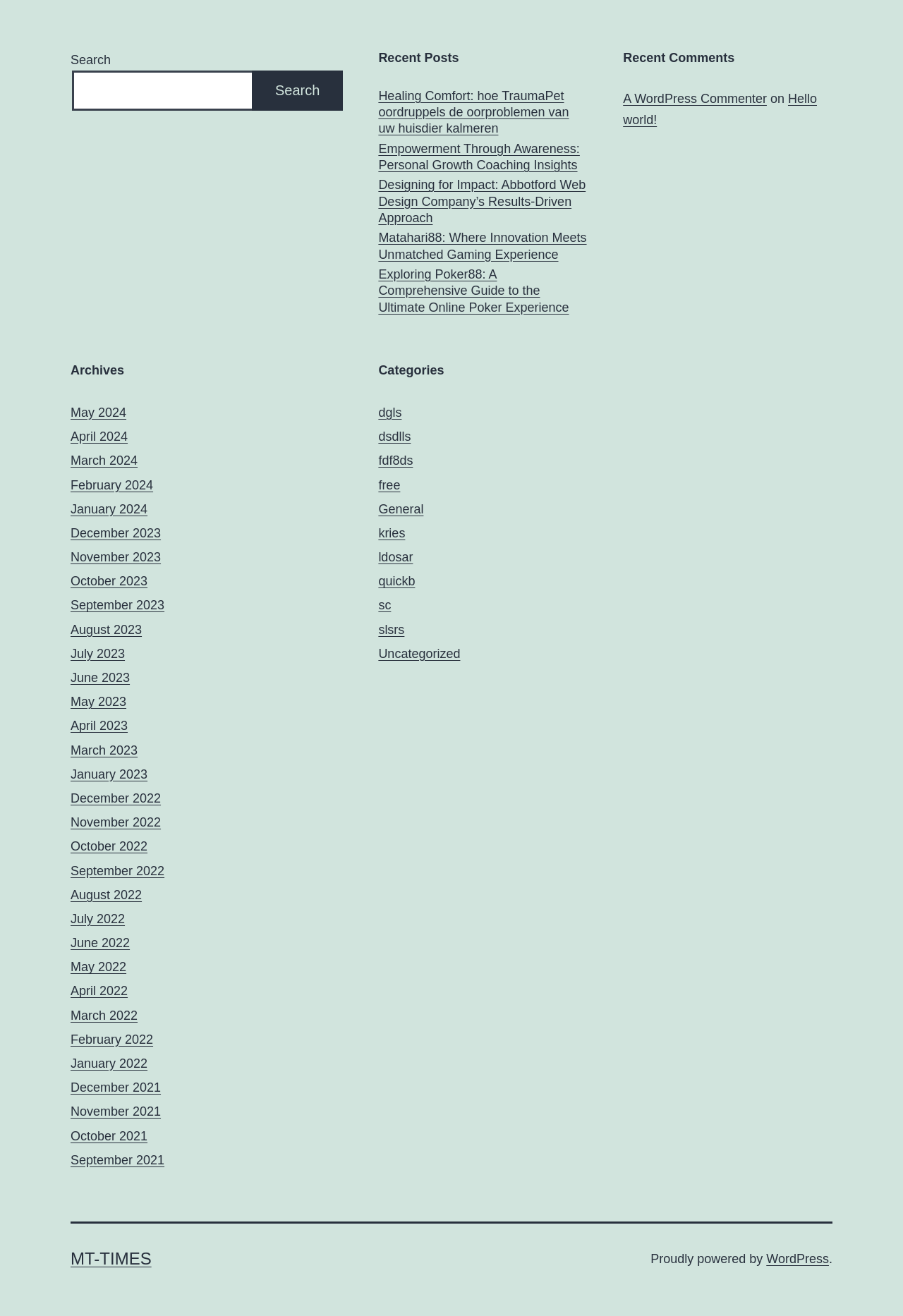How many recent posts are displayed?
Based on the image, answer the question with as much detail as possible.

I counted the number of links under the 'Recent Posts' heading, and there are 5 links.